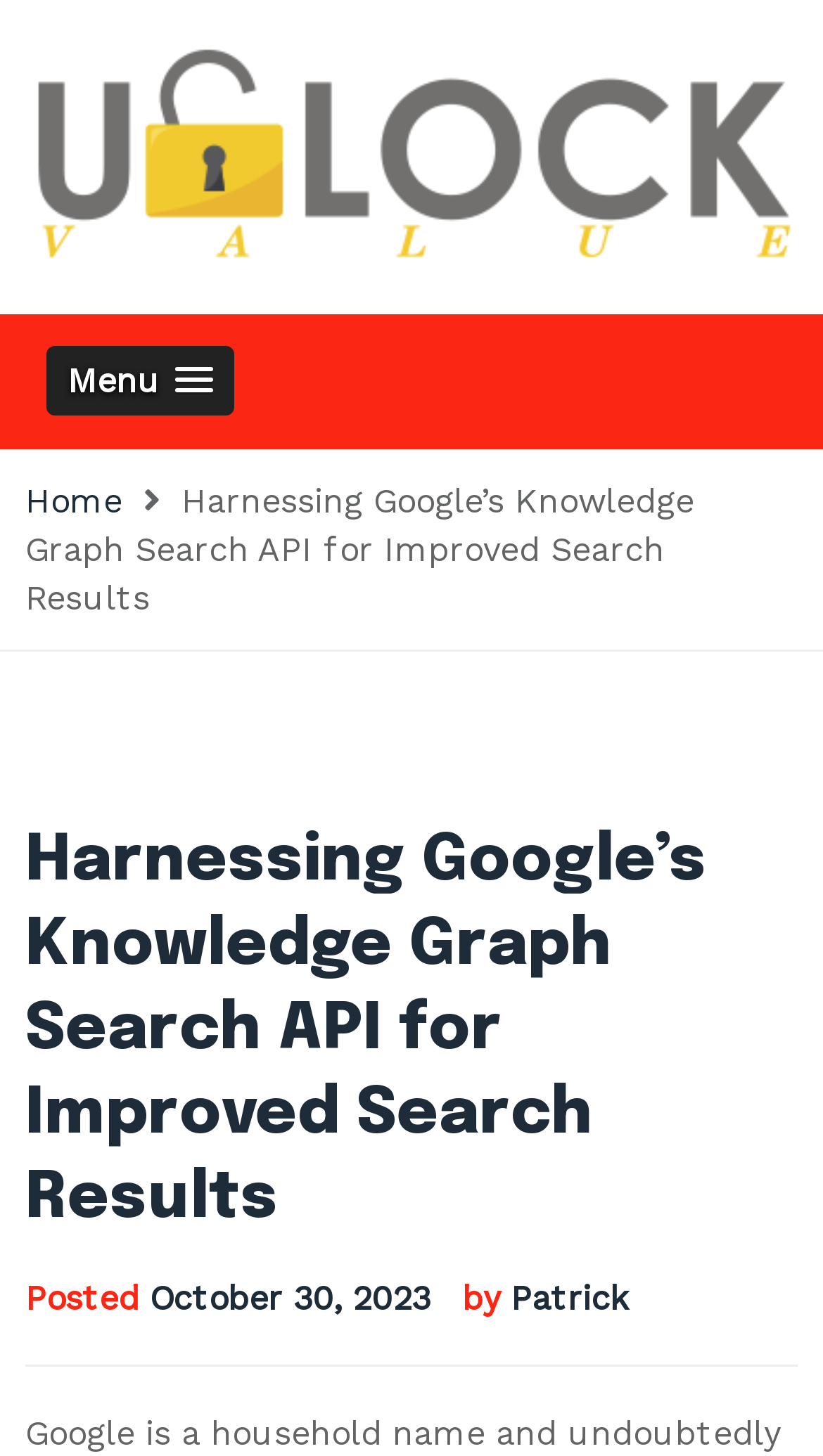How many links are there in the menu?
Provide a fully detailed and comprehensive answer to the question.

I found the links in the menu by looking at the menu button and its child elements. There is only one link, which says 'Home', inside the menu.